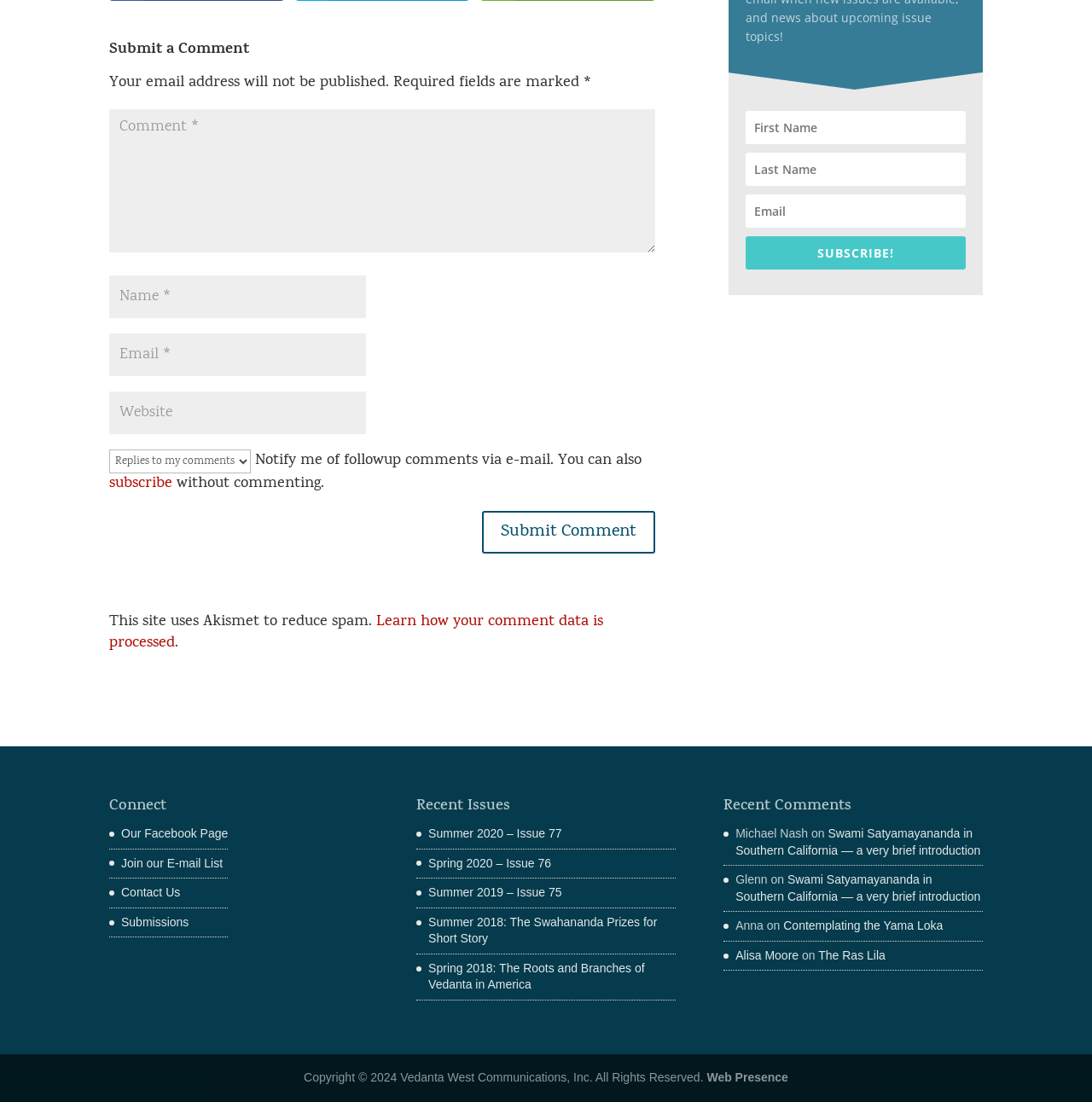Analyze the image and provide a detailed answer to the question: What is the purpose of the checkbox 'Notify me of followup comments via e-mail.'?

The checkbox 'Notify me of followup comments via e-mail.' is likely used to opt-in to receive notifications or updates via email when there are follow-up comments or responses to a comment or post on the webpage.